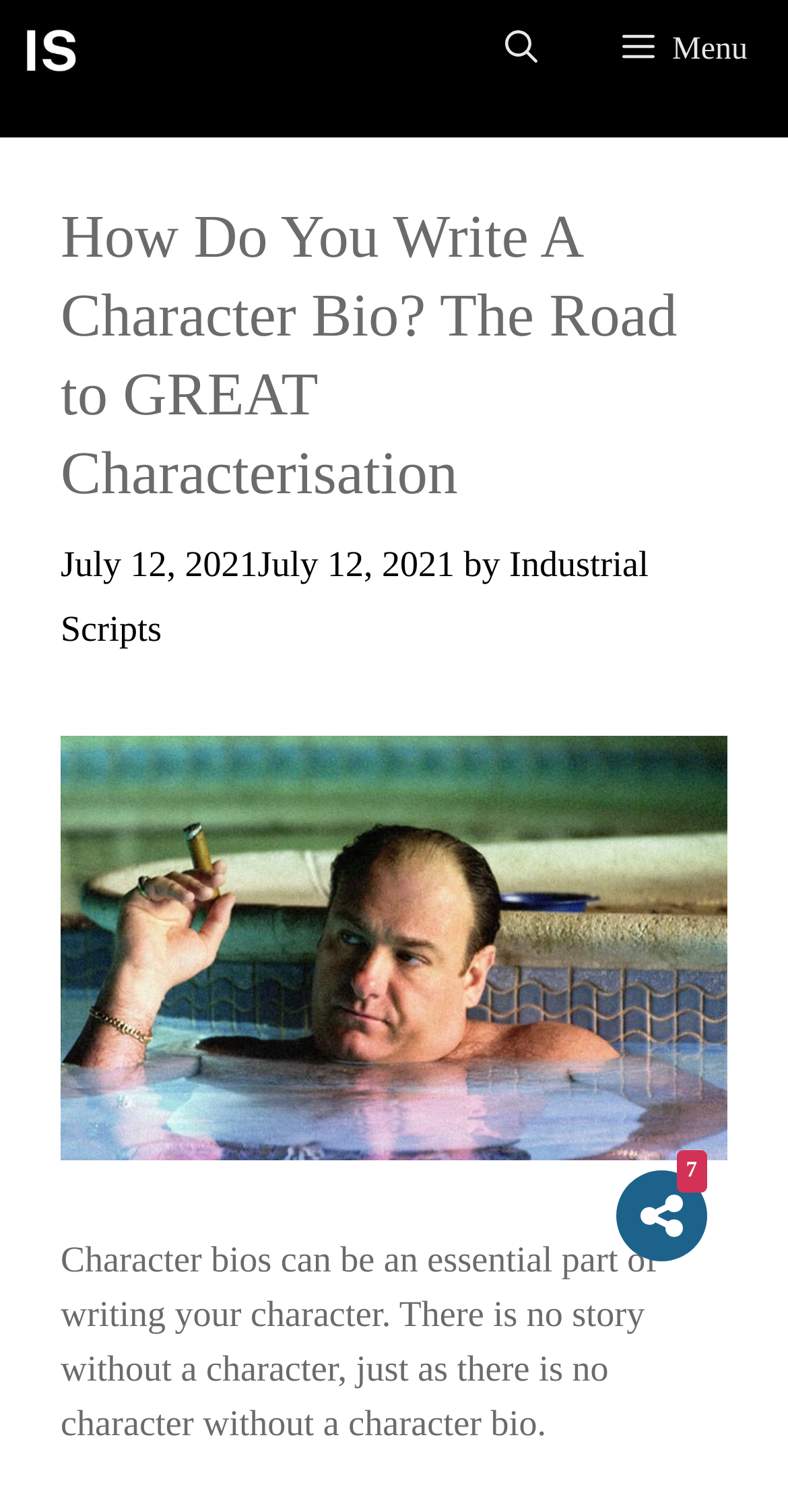Please determine and provide the text content of the webpage's heading.

How Do You Write A Character Bio? The Road to GREAT Characterisation